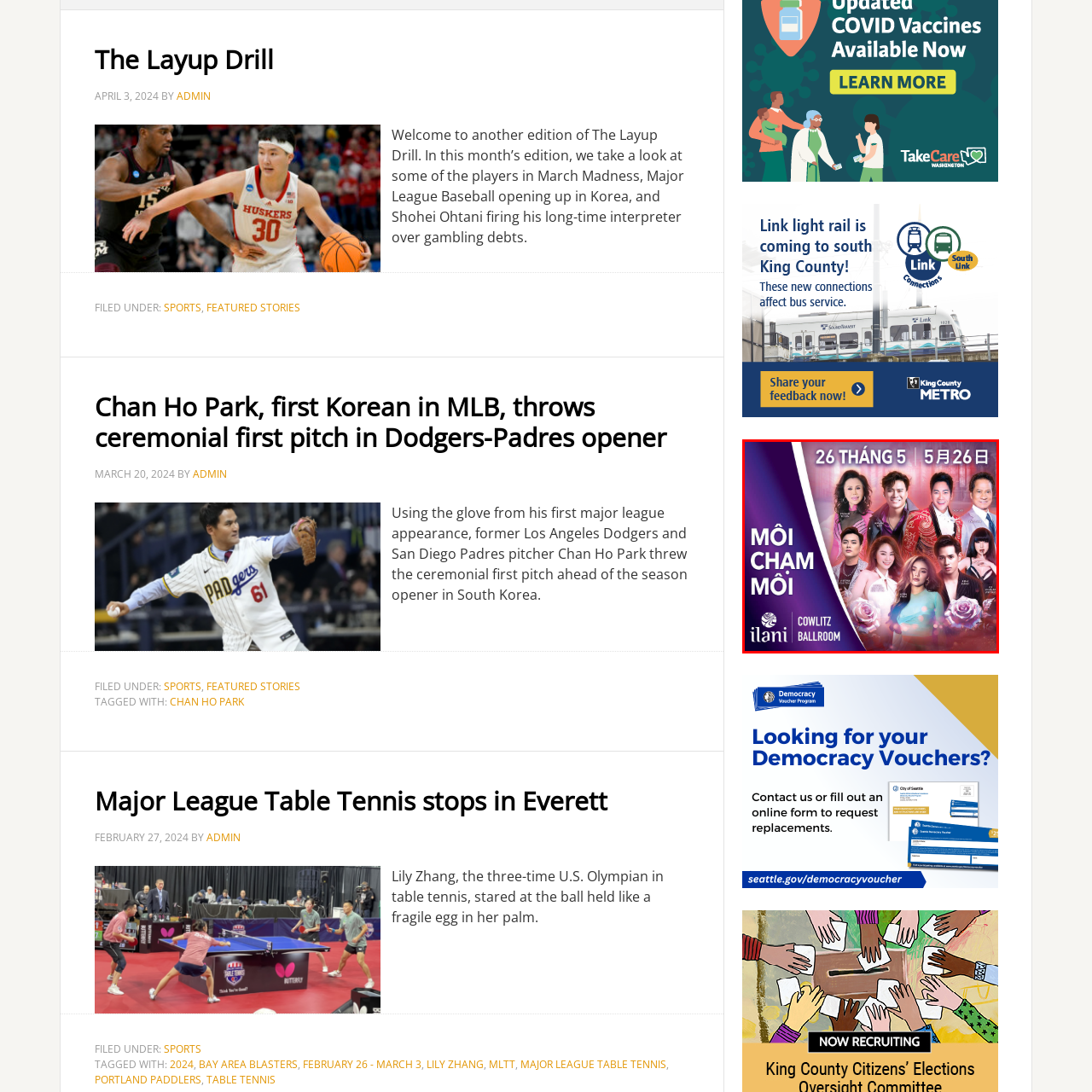Give an in-depth description of the picture inside the red marked area.

The image promotes an event titled "Môi Chạm Môi," set to take place on May 26. Featuring a vibrant and colorful design, the promotional poster showcases a lineup of performers, with several individuals dressed in elaborate outfits against a backdrop of floral and light elements. The event will be held at the Cowlitz Ballroom, with the branding of "ilani" prominently displayed. The poster's text includes the date in both Vietnamese and Chinese, emphasizing the cultural significance of the event, making it appealing to a diverse audience.